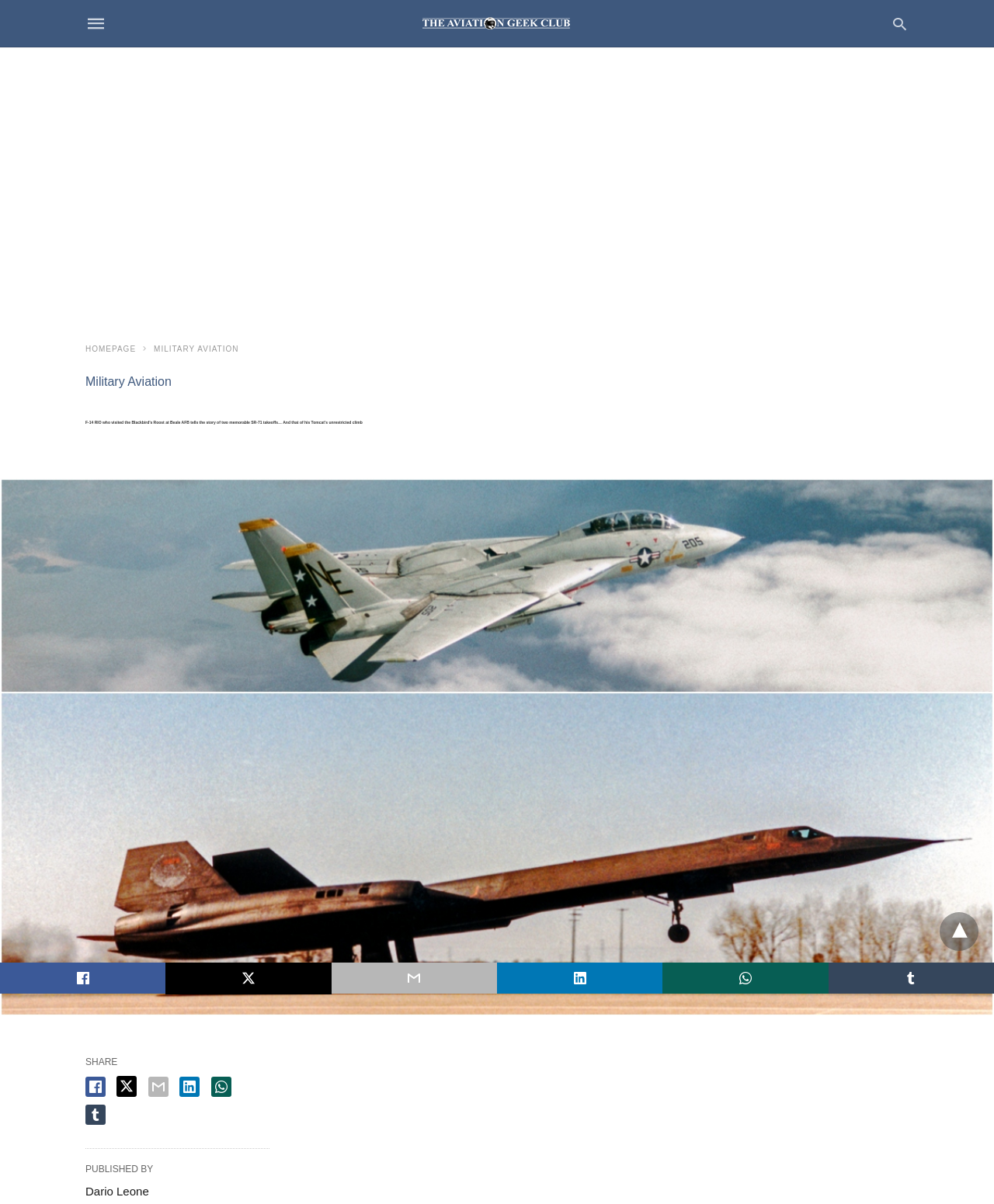Refer to the image and provide an in-depth answer to the question:
What is the name of the website?

The name of the website can be found at the top of the webpage, where it says 'The Aviation Geek Club' in a link format.